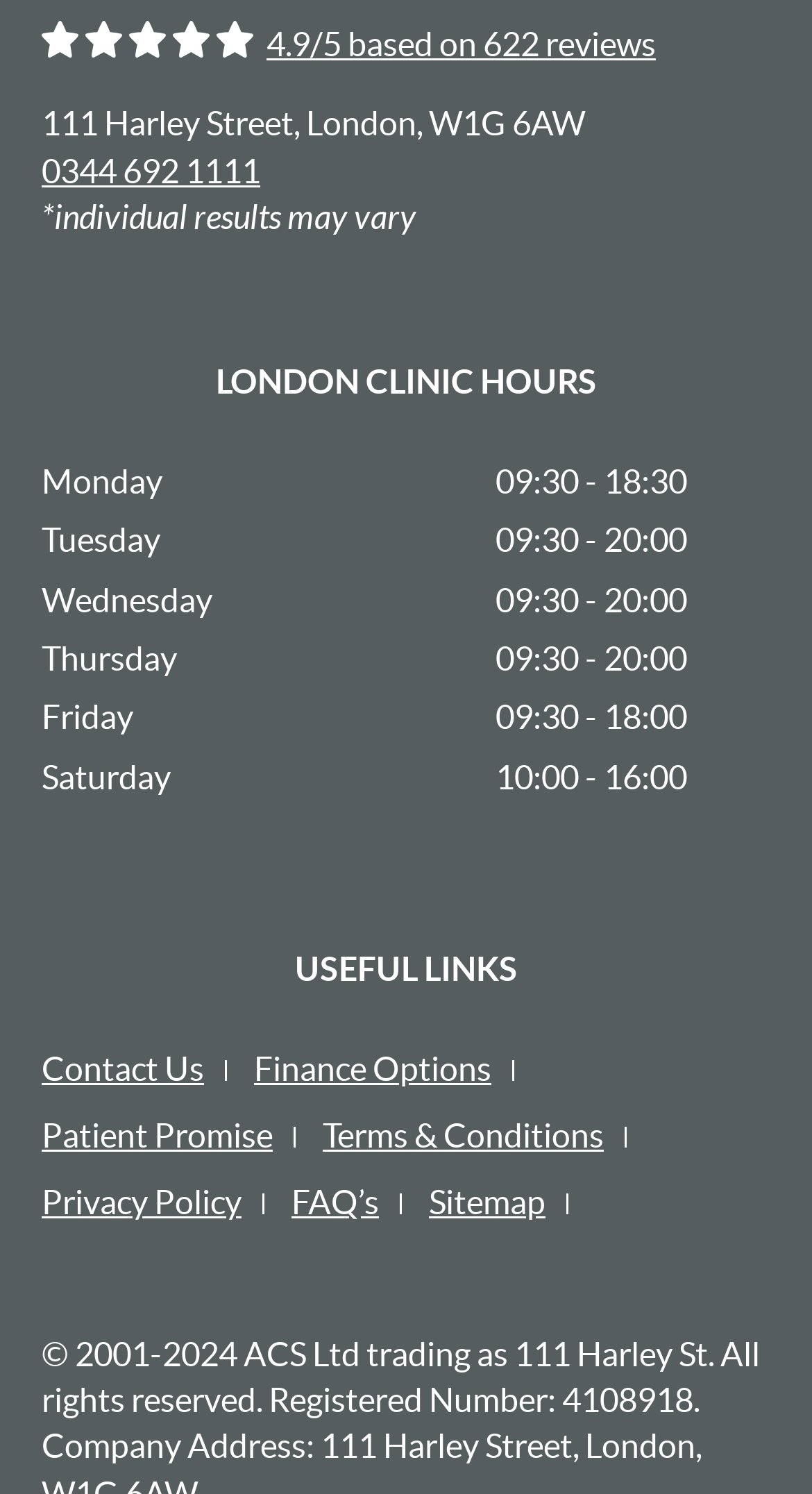What are the clinic hours on Monday?
Answer the question with a single word or phrase, referring to the image.

09:30 - 18:30